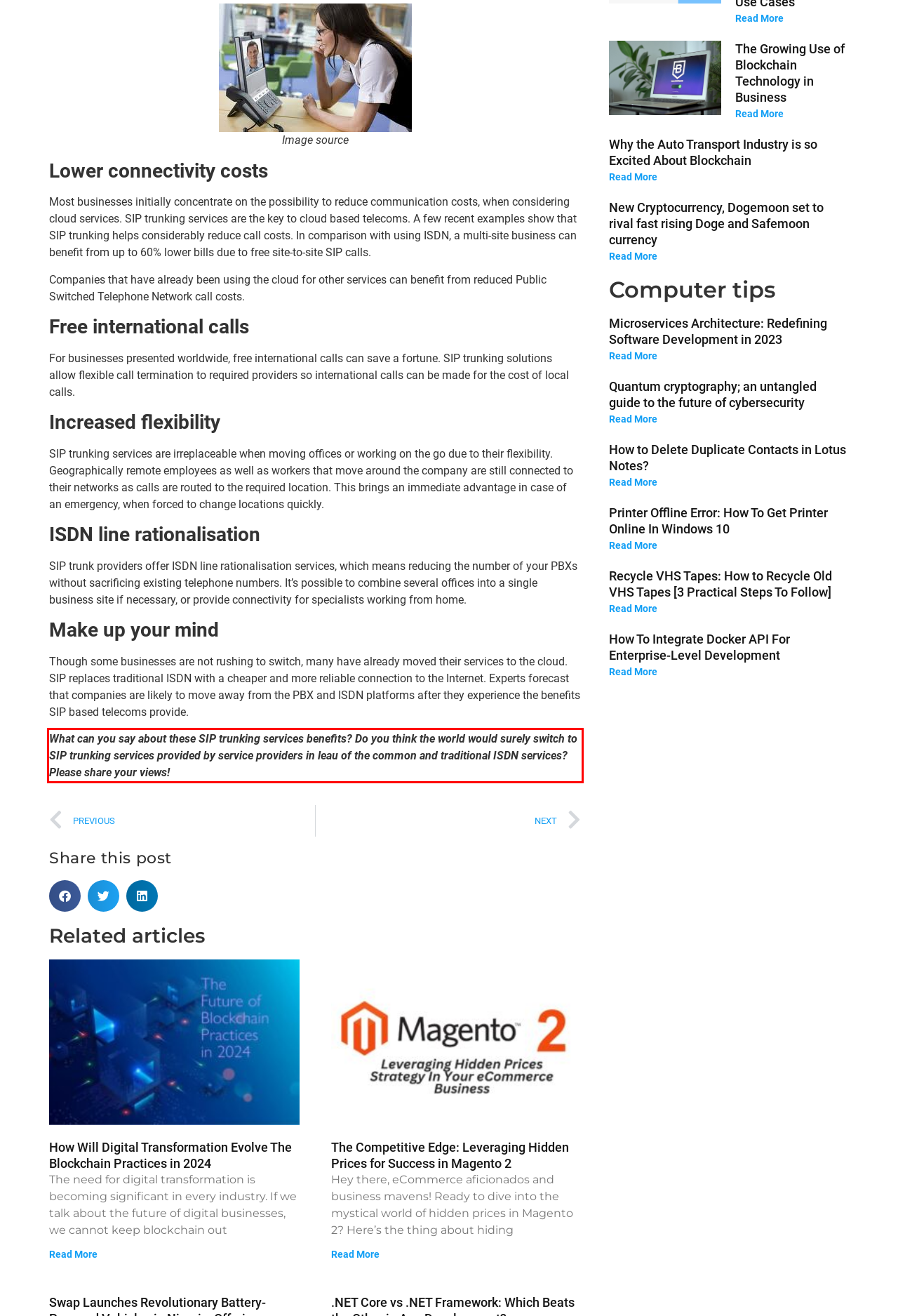Using OCR, extract the text content found within the red bounding box in the given webpage screenshot.

What can you say about these SIP trunking services benefits? Do you think the world would surely switch to SIP trunking services provided by service providers in leau of the common and traditional ISDN services? Please share your views!